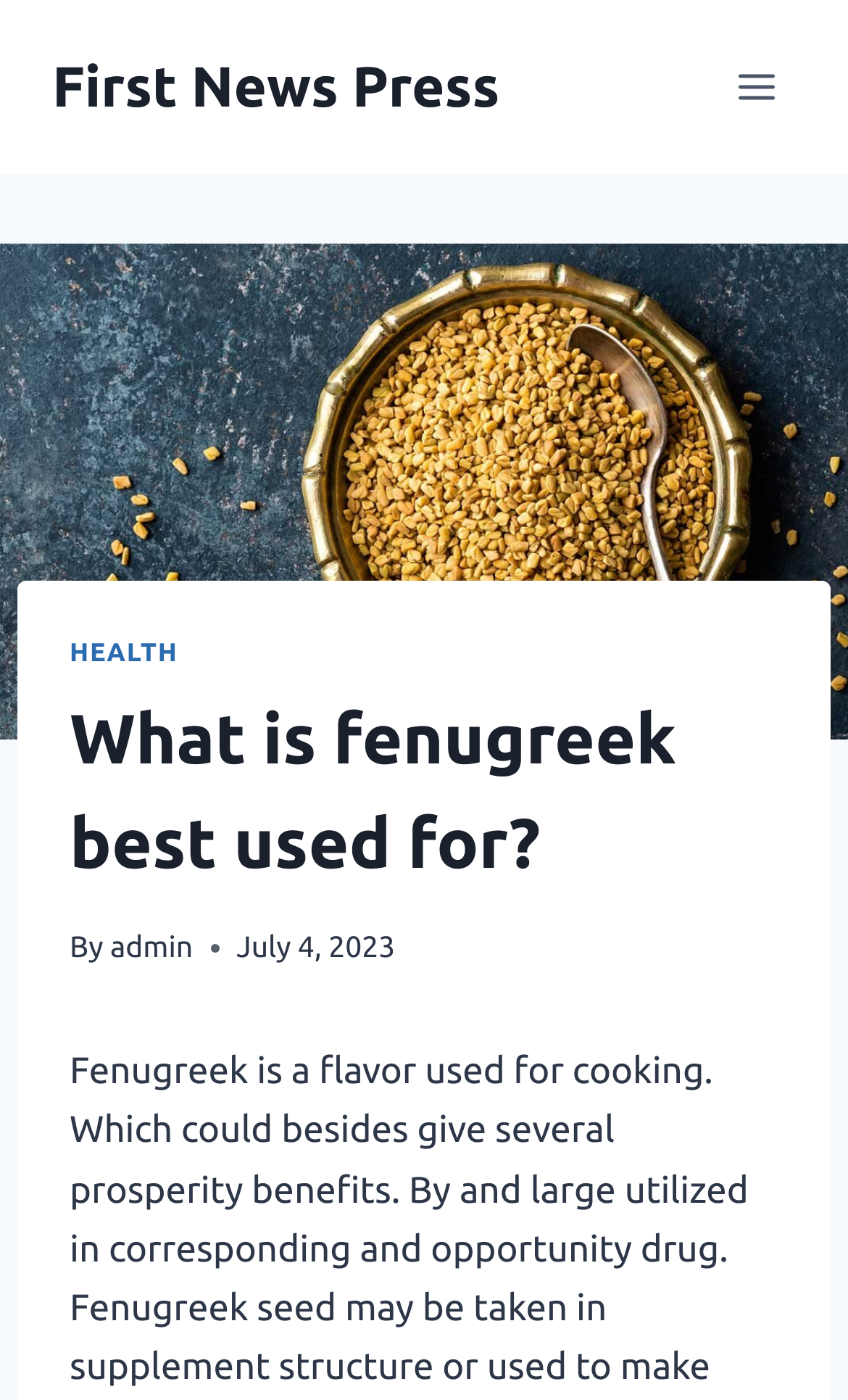Extract the main title from the webpage.

What is fenugreek best used for?